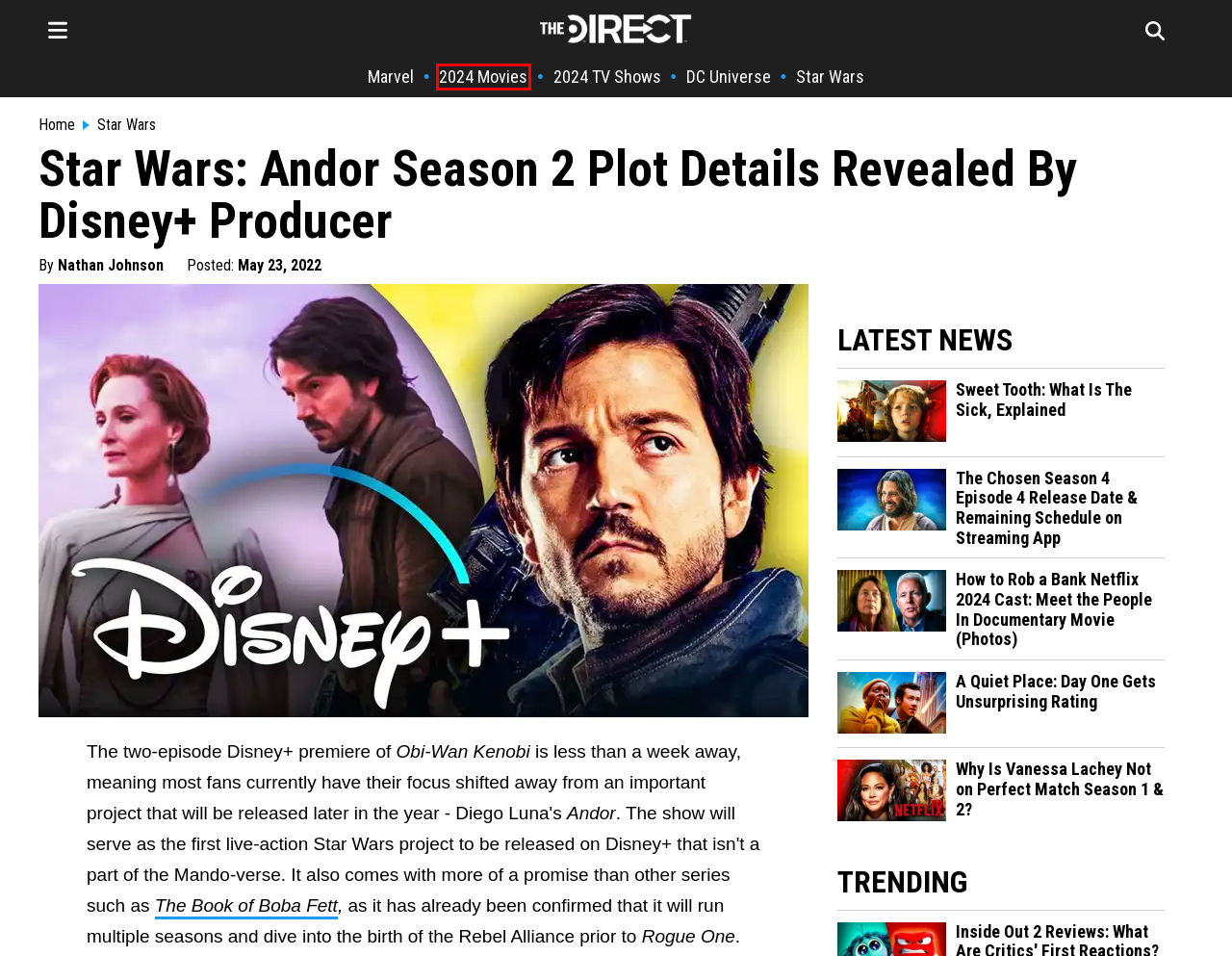Examine the screenshot of the webpage, noting the red bounding box around a UI element. Pick the webpage description that best matches the new page after the element in the red bounding box is clicked. Here are the candidates:
A. The Direct | Breaking News for Entertainment Pop Culture
B. The Book of Boba Fett Show News & Release Dates | The Direct
C. New TV Series Coming Out: Every Release Date and Streaming Platform For 2024 | The Direct
D. New Movies Coming Out: Upcoming Movie Release Dates for 2024 and Beyond | The Direct
E. Star Wars Universe News & Rumors | Latest Updates Today
F. MCU News | Marvel Cinematic Universe Latest Rumors
G. V Stiviano Today: Where Is Donald Sterling's Assistant Now After FX Clipped Premiere?
H. DC Comic Universe Movie News & Rumors | The Direct

D